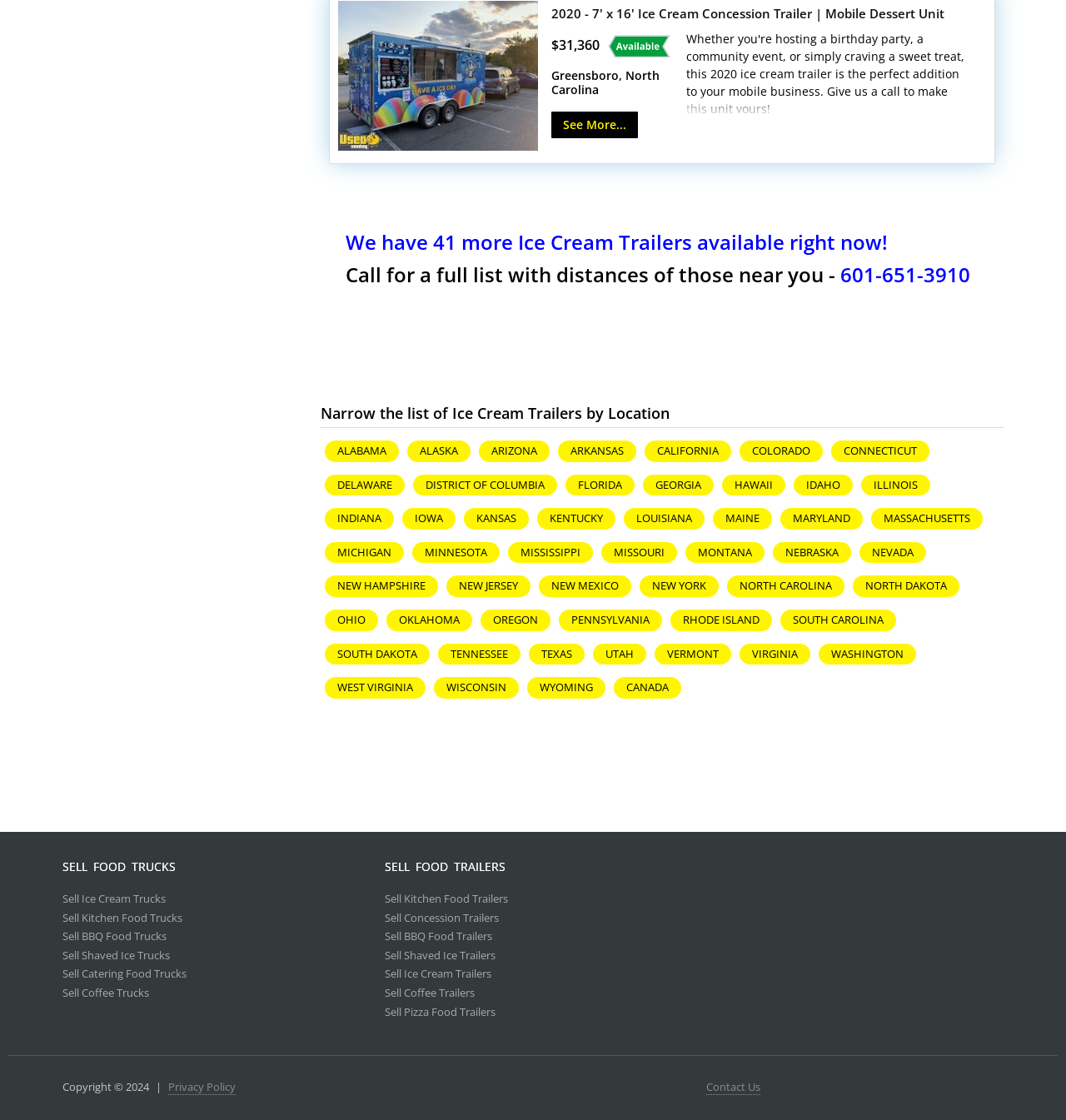How many more ice cream trailers are available?
Based on the screenshot, answer the question with a single word or phrase.

41